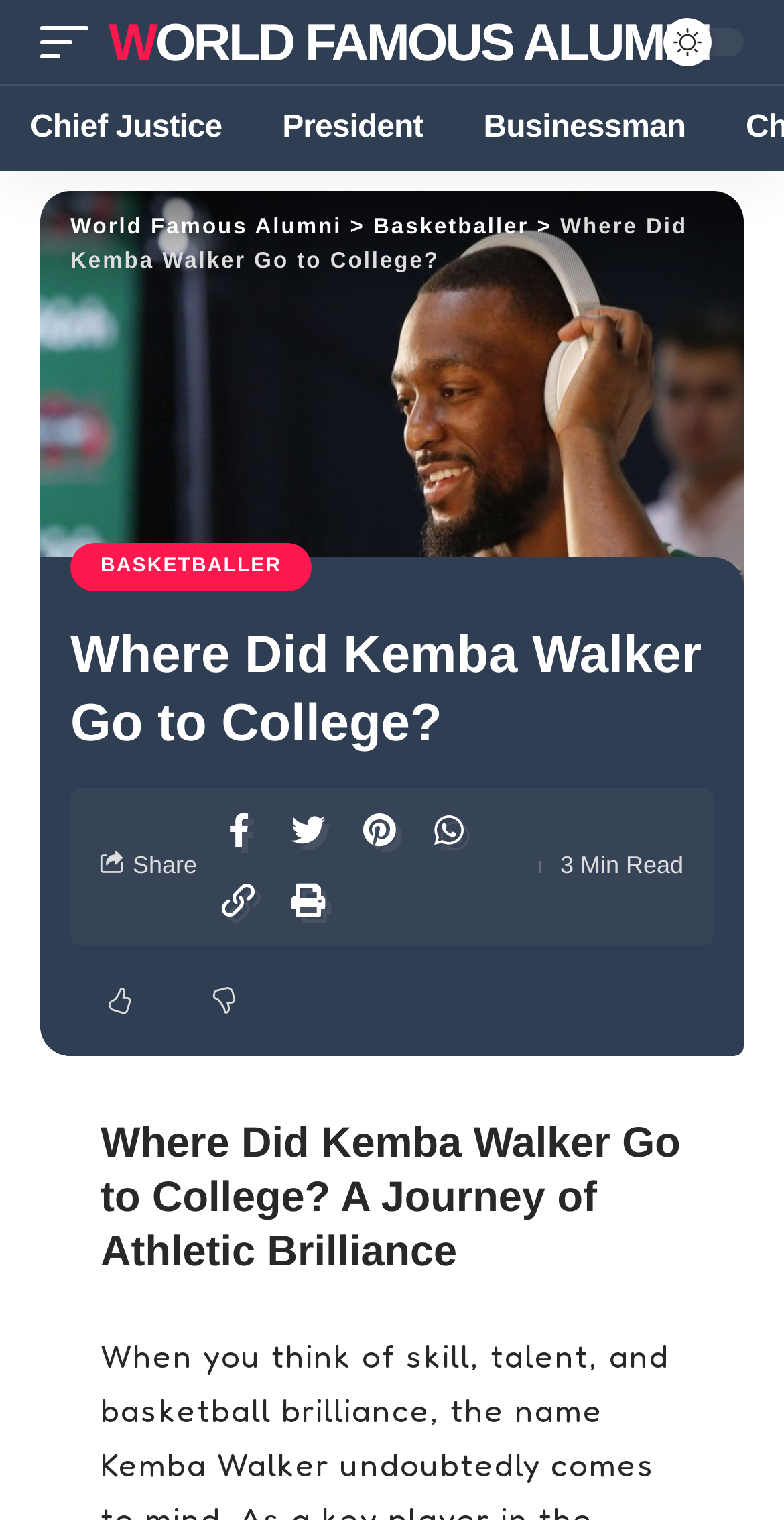Show me the bounding box coordinates of the clickable region to achieve the task as per the instruction: "Click on Business".

None